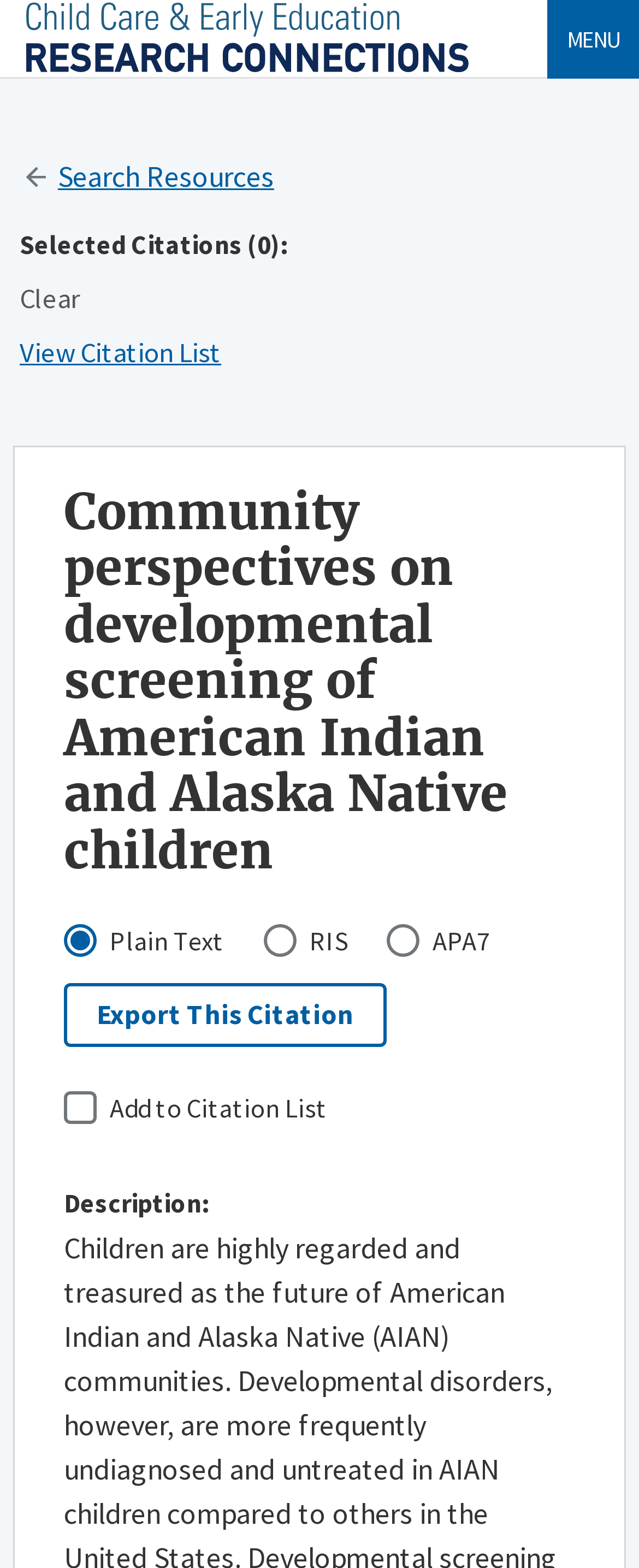Provide the bounding box coordinates for the specified HTML element described in this description: "View Citation List". The coordinates should be four float numbers ranging from 0 to 1, in the format [left, top, right, bottom].

[0.031, 0.217, 0.867, 0.233]